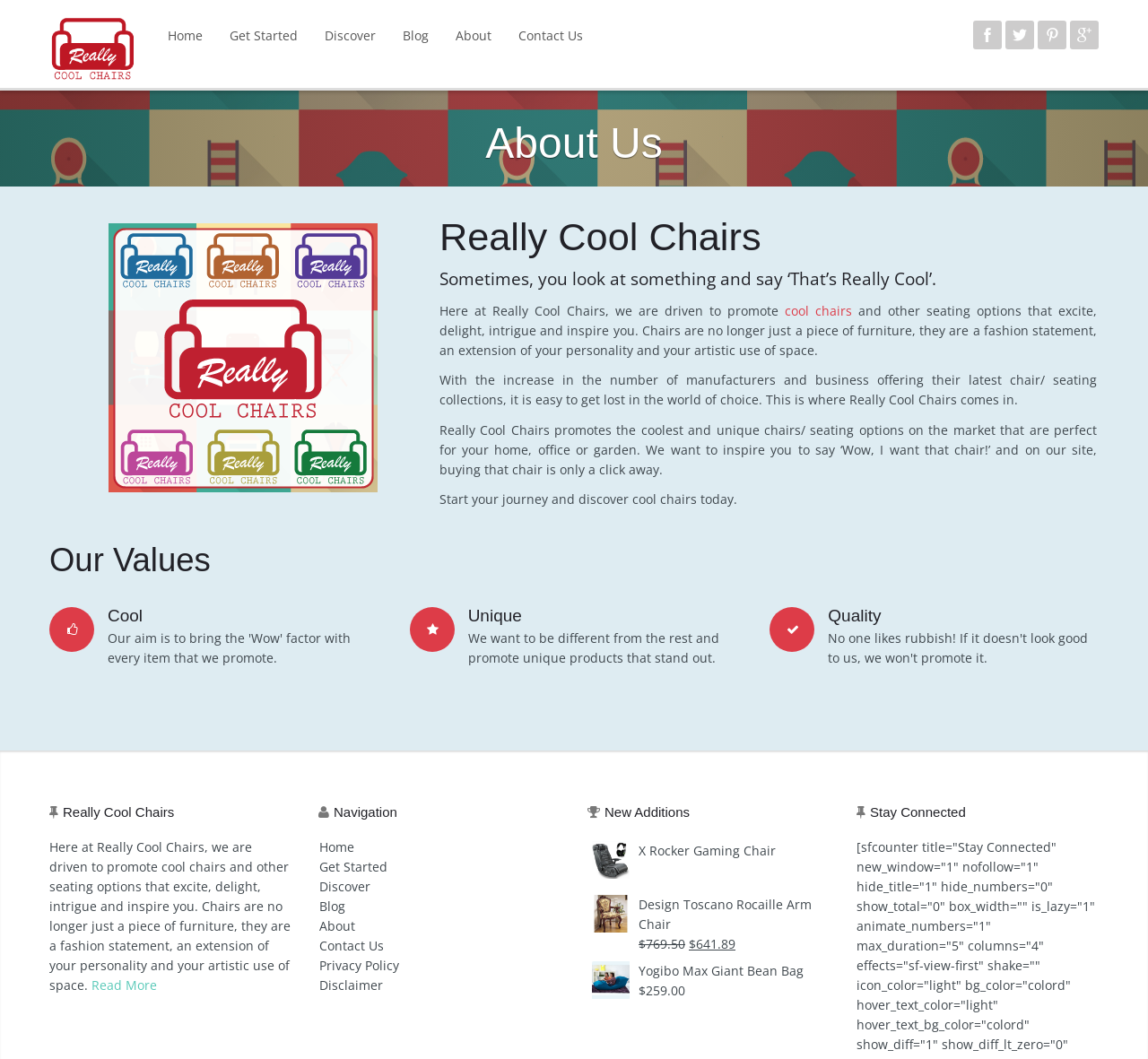What is the name of the company promoting cool chairs?
Please answer the question as detailed as possible.

I read the text in the 'About Us' section, which says 'Here at Really Cool Chairs, we are driven to promote cool chairs and other seating options...', so the name of the company promoting cool chairs is Really Cool Chairs.